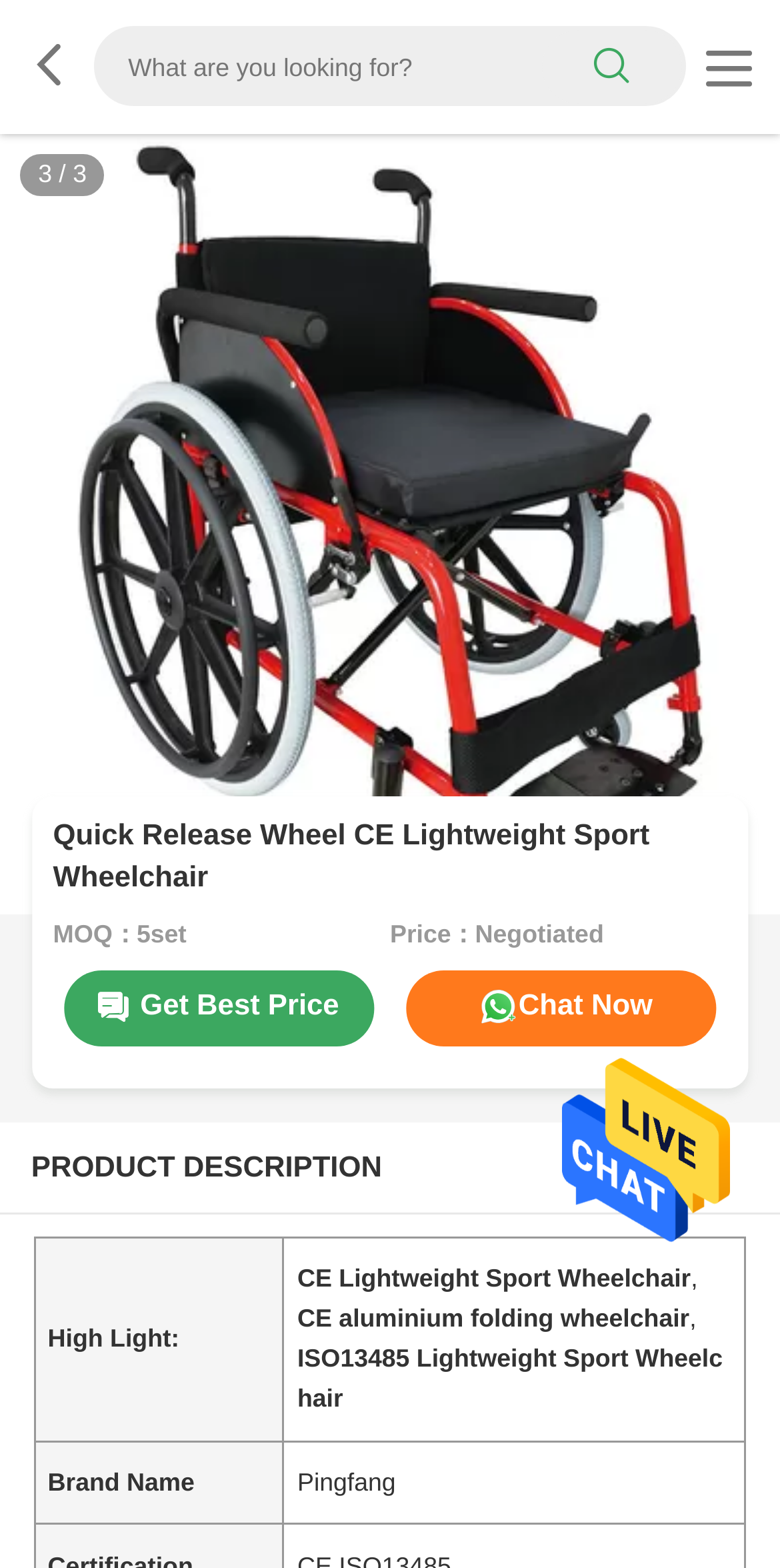Please reply to the following question using a single word or phrase: 
What is the product name?

Quick Release Wheel CE Lightweight Sport Wheelchair